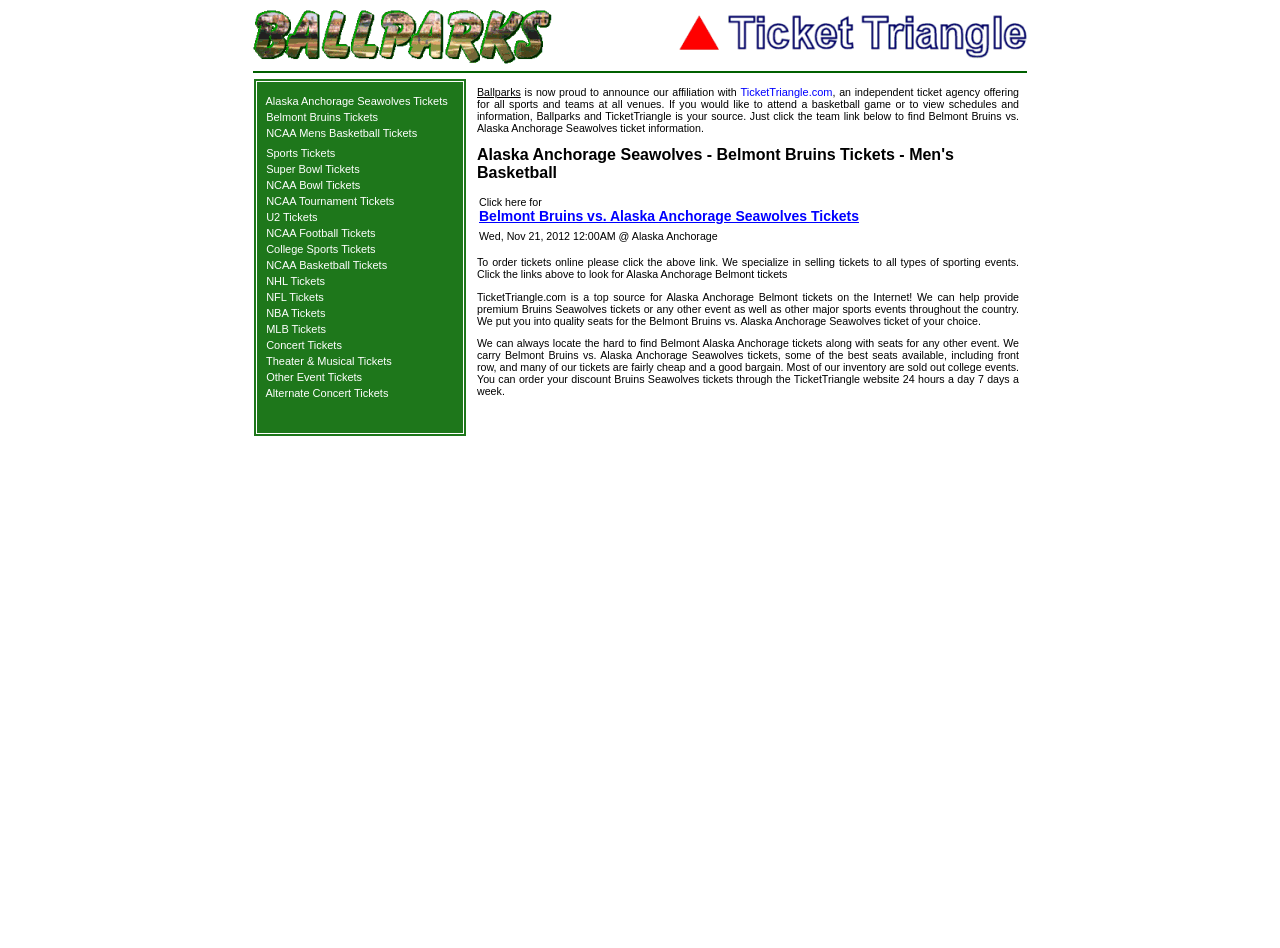Please identify the bounding box coordinates of the element's region that should be clicked to execute the following instruction: "Click on NCAA Mens Basketball Tickets". The bounding box coordinates must be four float numbers between 0 and 1, i.e., [left, top, right, bottom].

[0.208, 0.134, 0.326, 0.147]